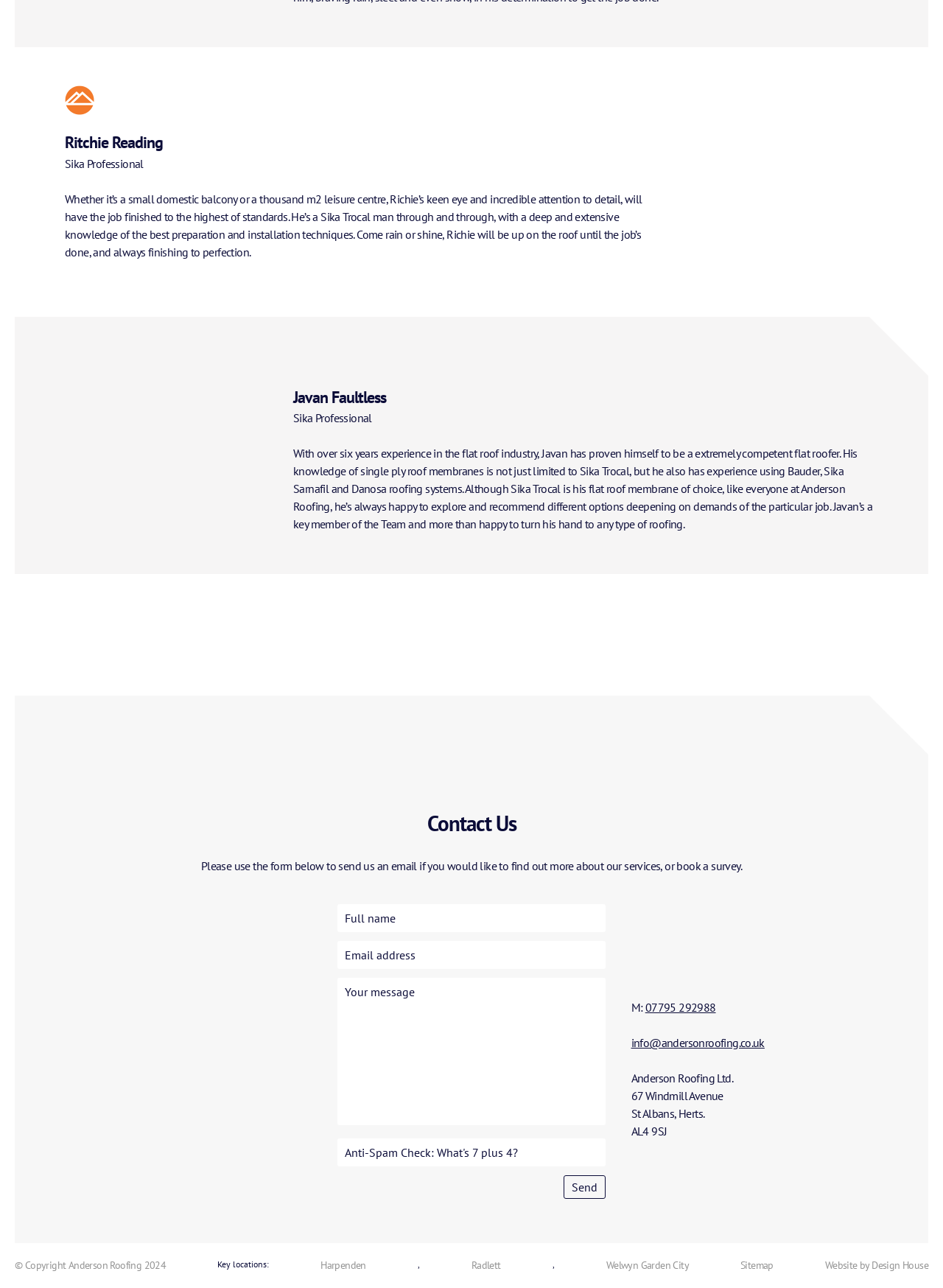Please identify the bounding box coordinates of the element's region that needs to be clicked to fulfill the following instruction: "Click the 'Javan Faultless' heading". The bounding box coordinates should consist of four float numbers between 0 and 1, i.e., [left, top, right, bottom].

[0.311, 0.299, 0.931, 0.318]